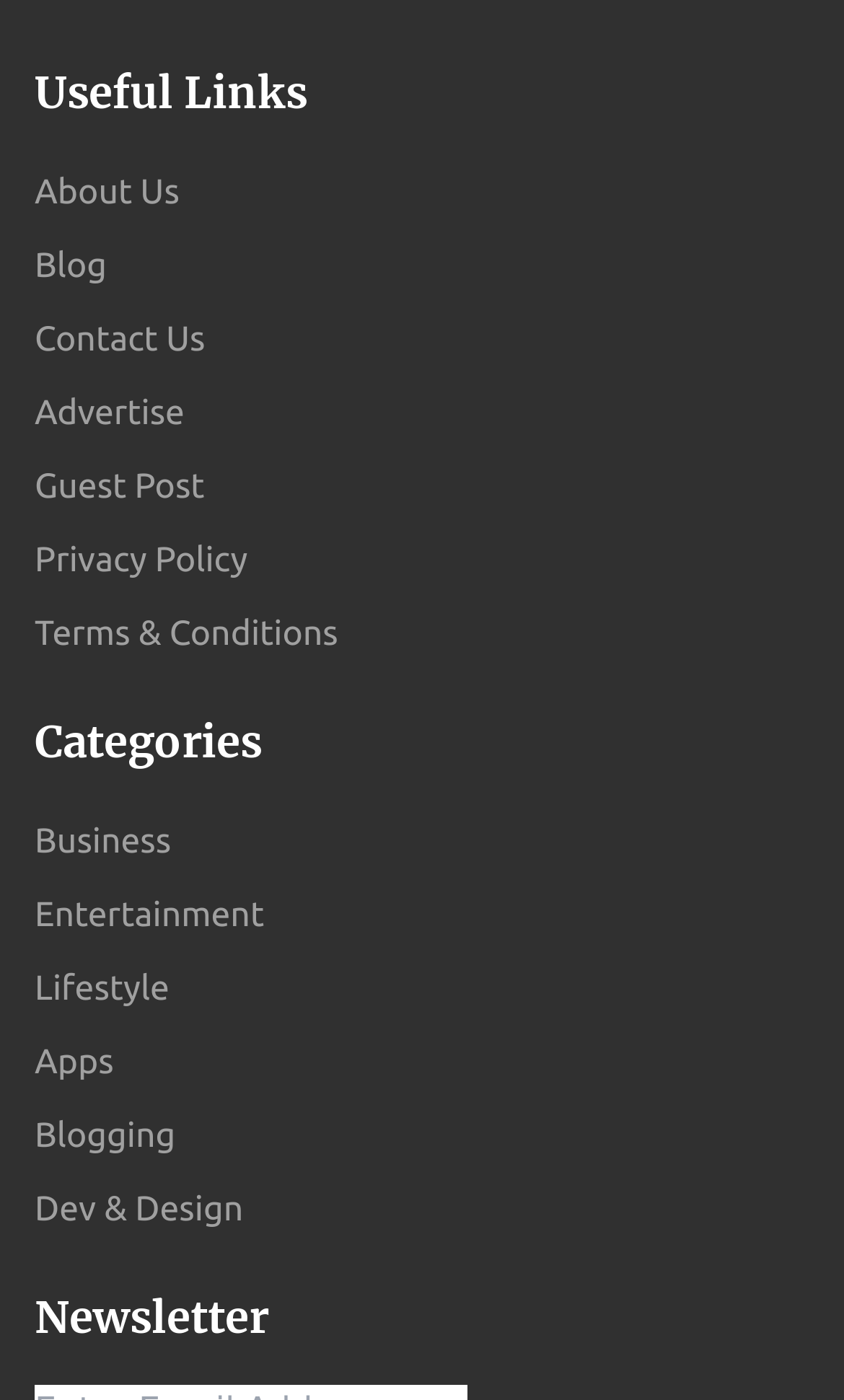Please find the bounding box coordinates of the element that you should click to achieve the following instruction: "Contact Us". The coordinates should be presented as four float numbers between 0 and 1: [left, top, right, bottom].

[0.041, 0.219, 0.243, 0.265]